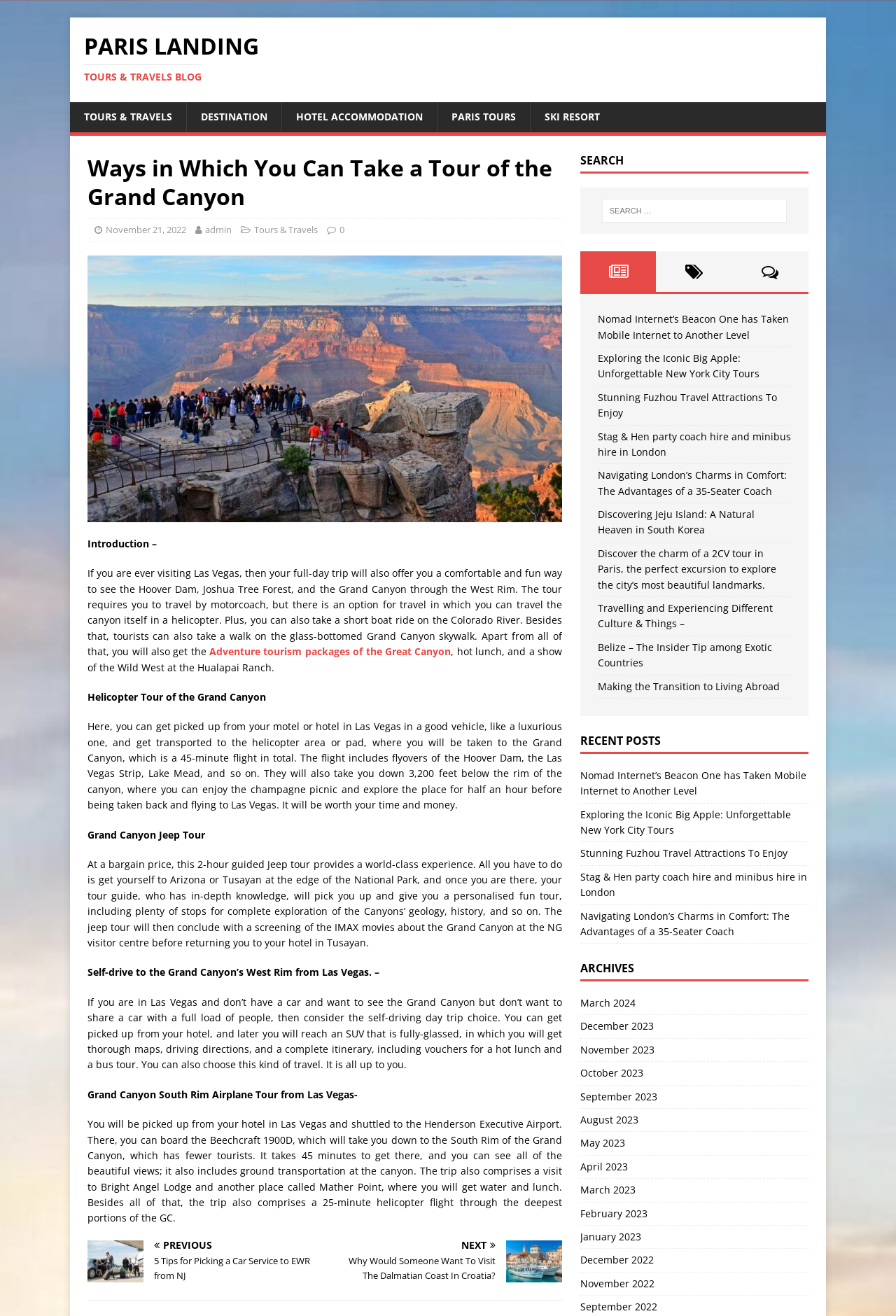Pinpoint the bounding box coordinates of the element to be clicked to execute the instruction: "Explore the recent posts".

[0.647, 0.557, 0.902, 0.573]